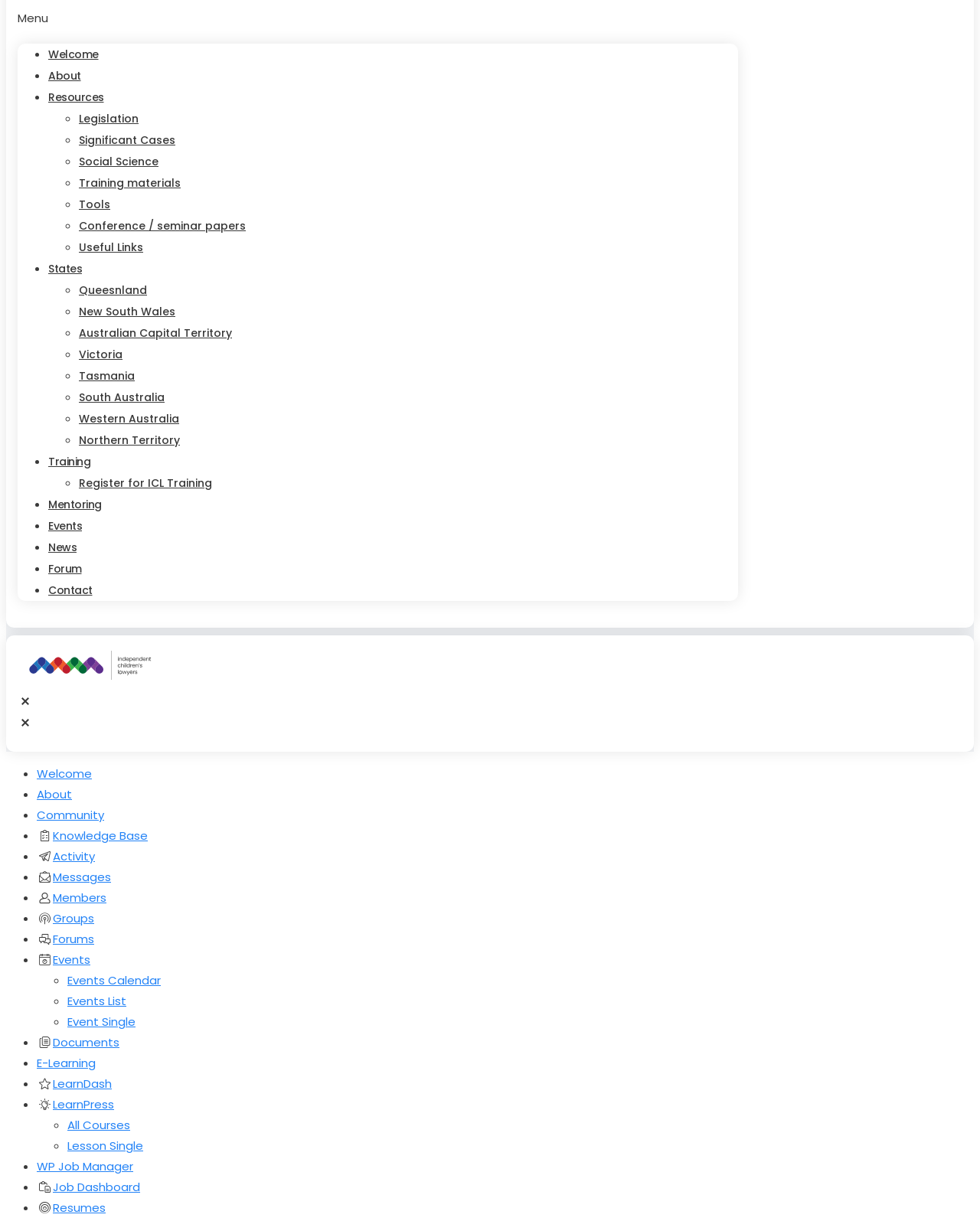Provide a single word or phrase to answer the given question: 
What is the purpose of the 'LearnDash' and 'LearnPress' links?

E-Learning platforms